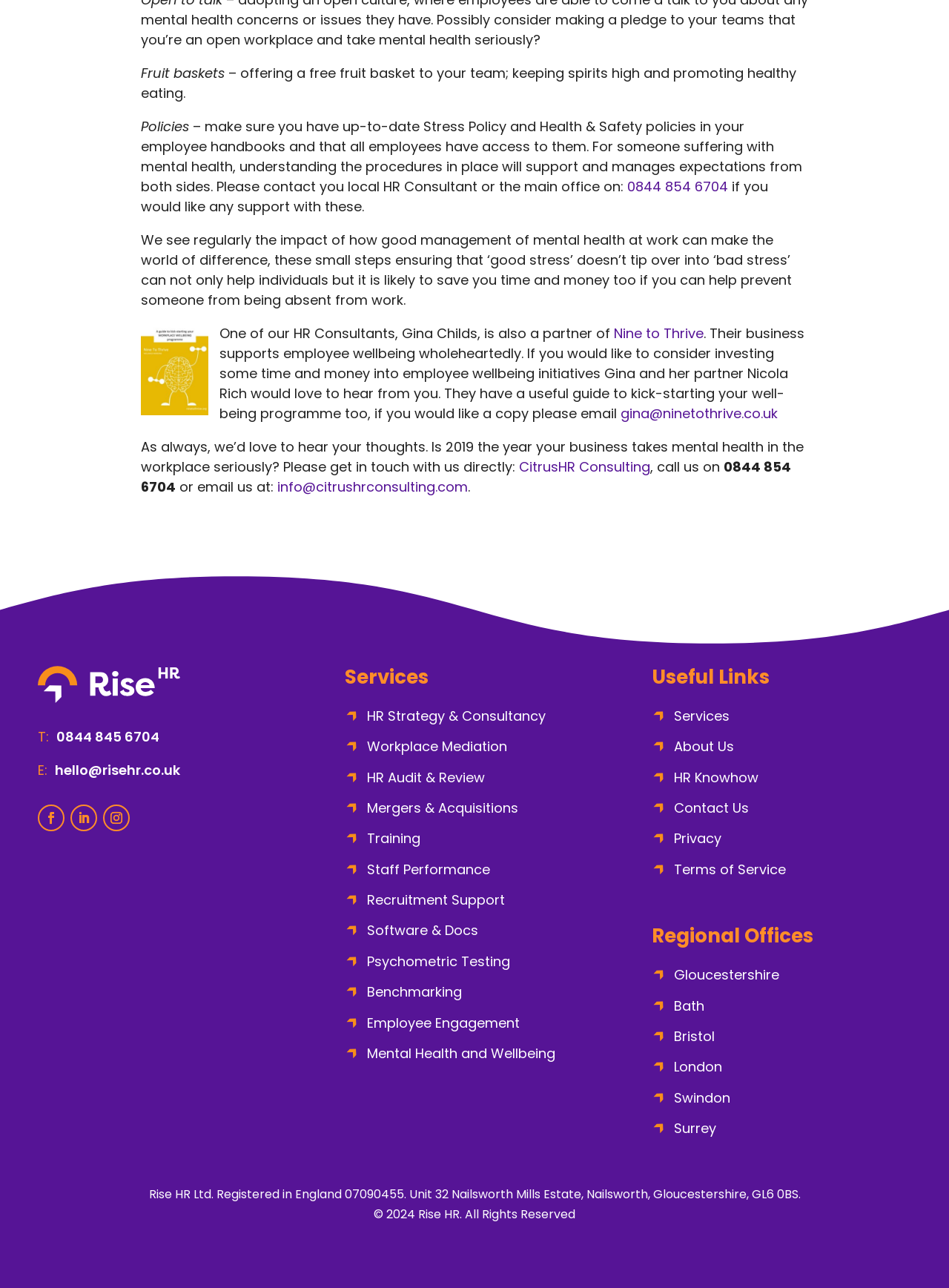Determine the bounding box coordinates of the region that needs to be clicked to achieve the task: "Click the 'CitrusHR Consulting' link".

[0.547, 0.355, 0.685, 0.37]